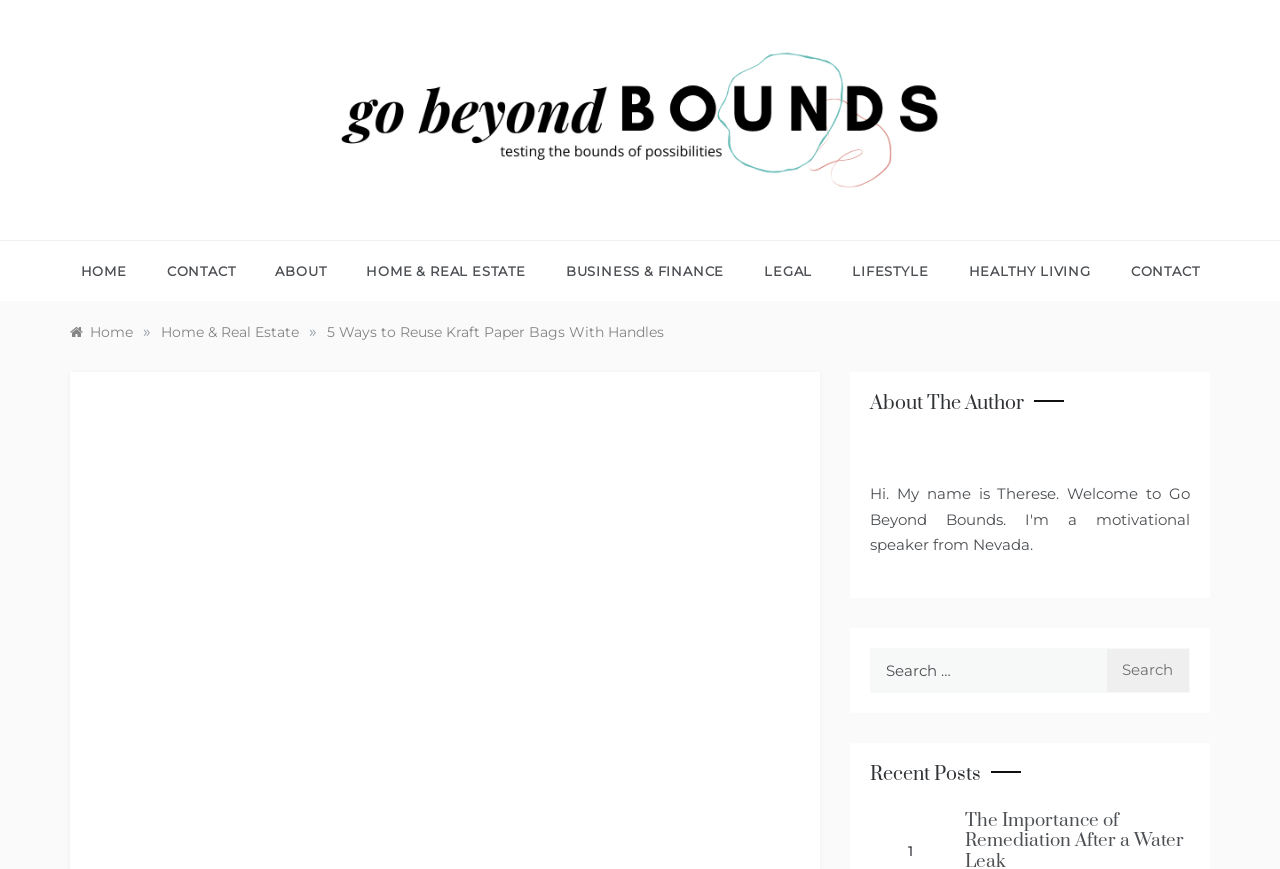Refer to the screenshot and give an in-depth answer to this question: What is the website's name?

I determined the website's name by looking at the top-left corner of the webpage, where I found a link and an image with the text 'Go Beyond Bounds'. This suggests that 'Go Beyond Bounds' is the name of the website.